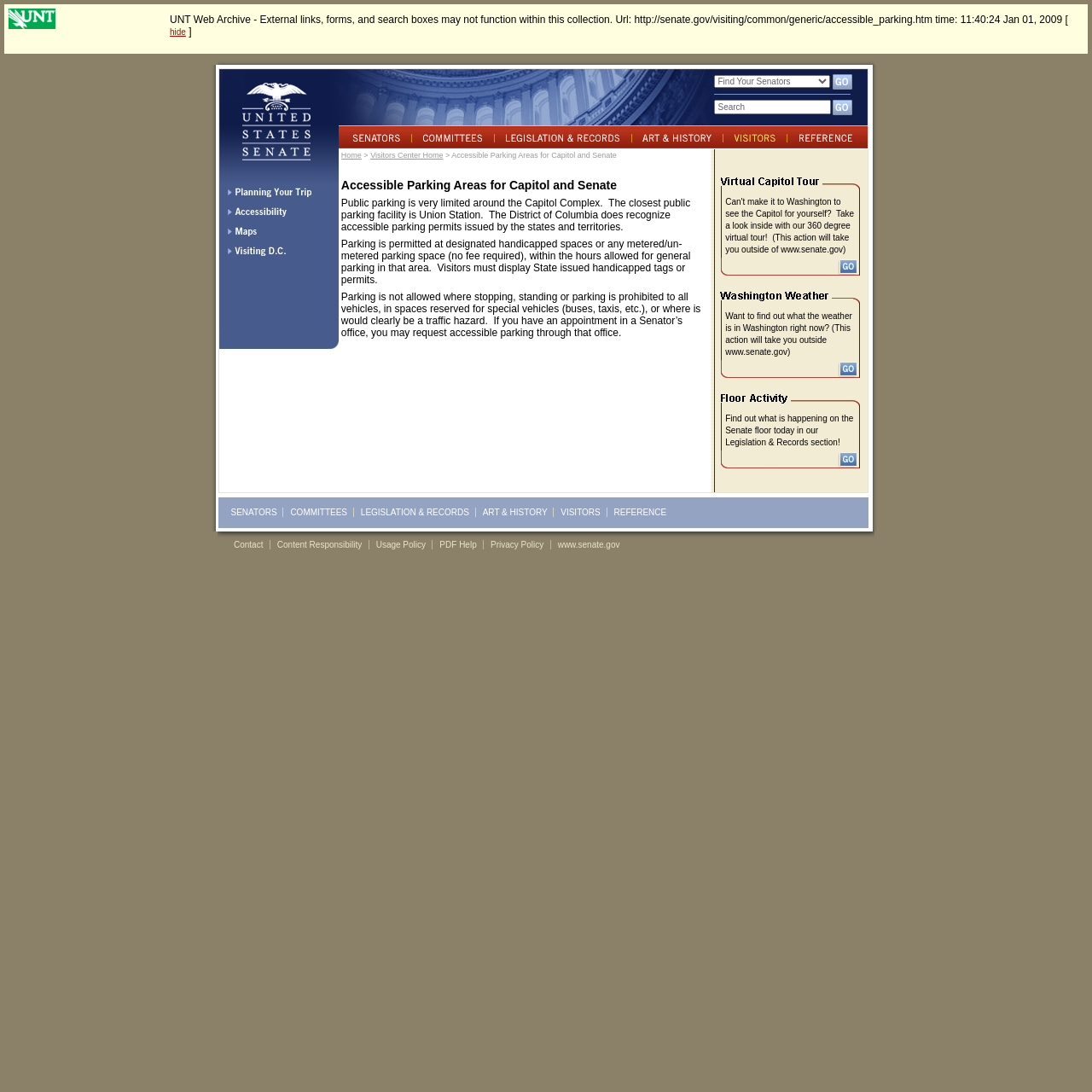Please determine the bounding box coordinates of the element's region to click in order to carry out the following instruction: "visit Visitors Center Home". The coordinates should be four float numbers between 0 and 1, i.e., [left, top, right, bottom].

[0.662, 0.128, 0.721, 0.139]